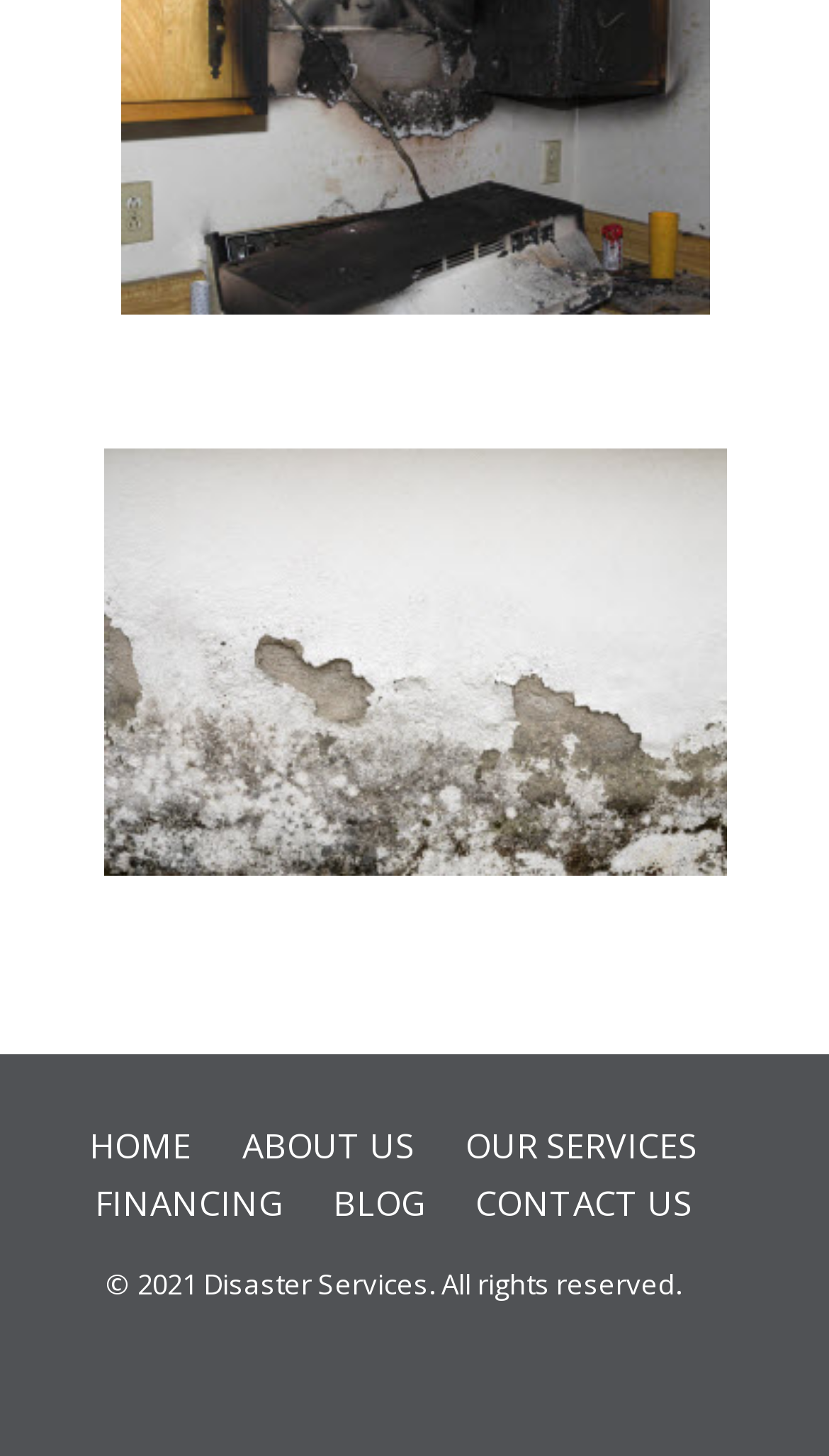Ascertain the bounding box coordinates for the UI element detailed here: "parent_node: Mold Remediation". The coordinates should be provided as [left, top, right, bottom] with each value being a float between 0 and 1.

[0.114, 0.594, 0.886, 0.629]